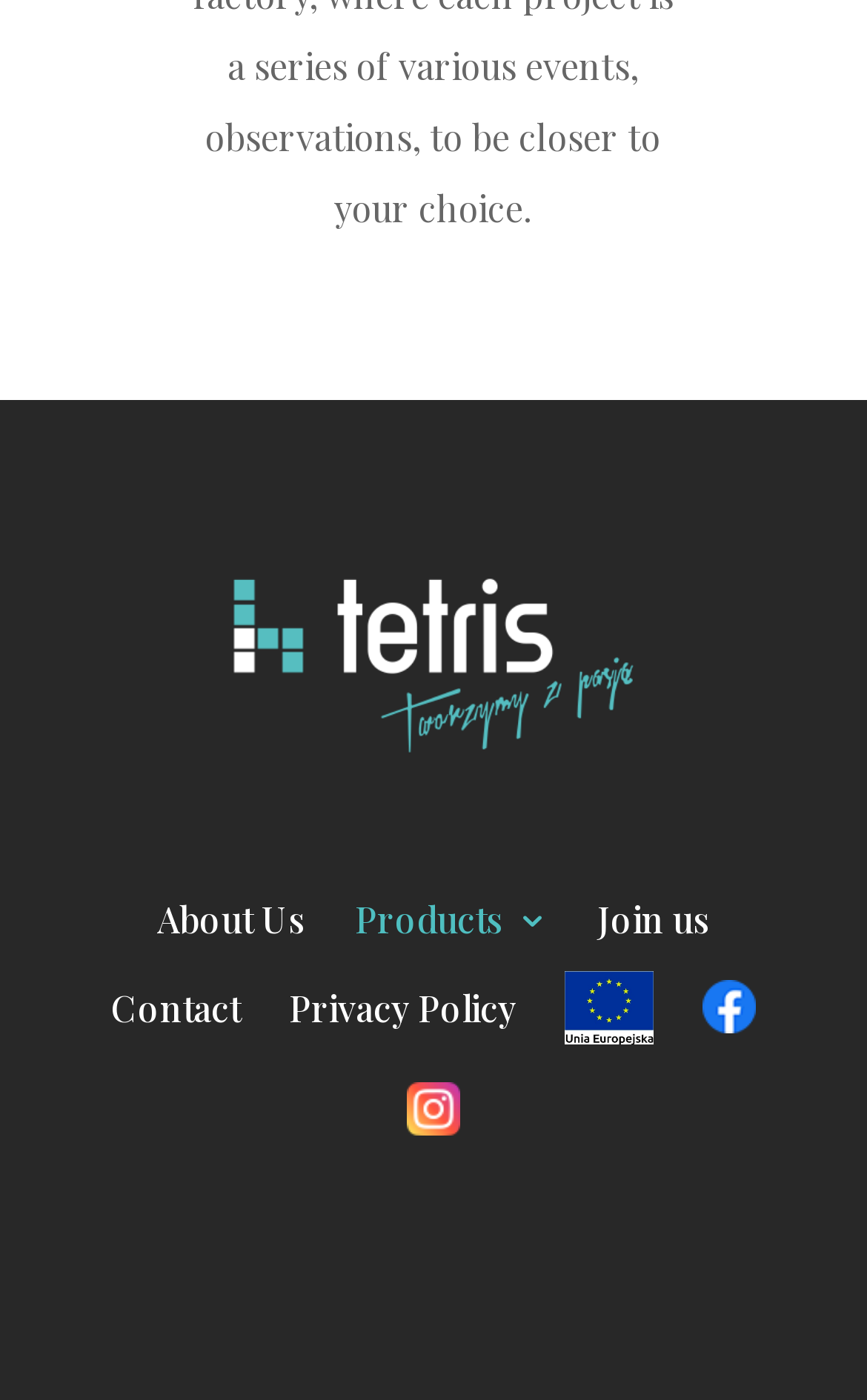How many links are there in the navigation menu?
Answer the question with a single word or phrase, referring to the image.

5